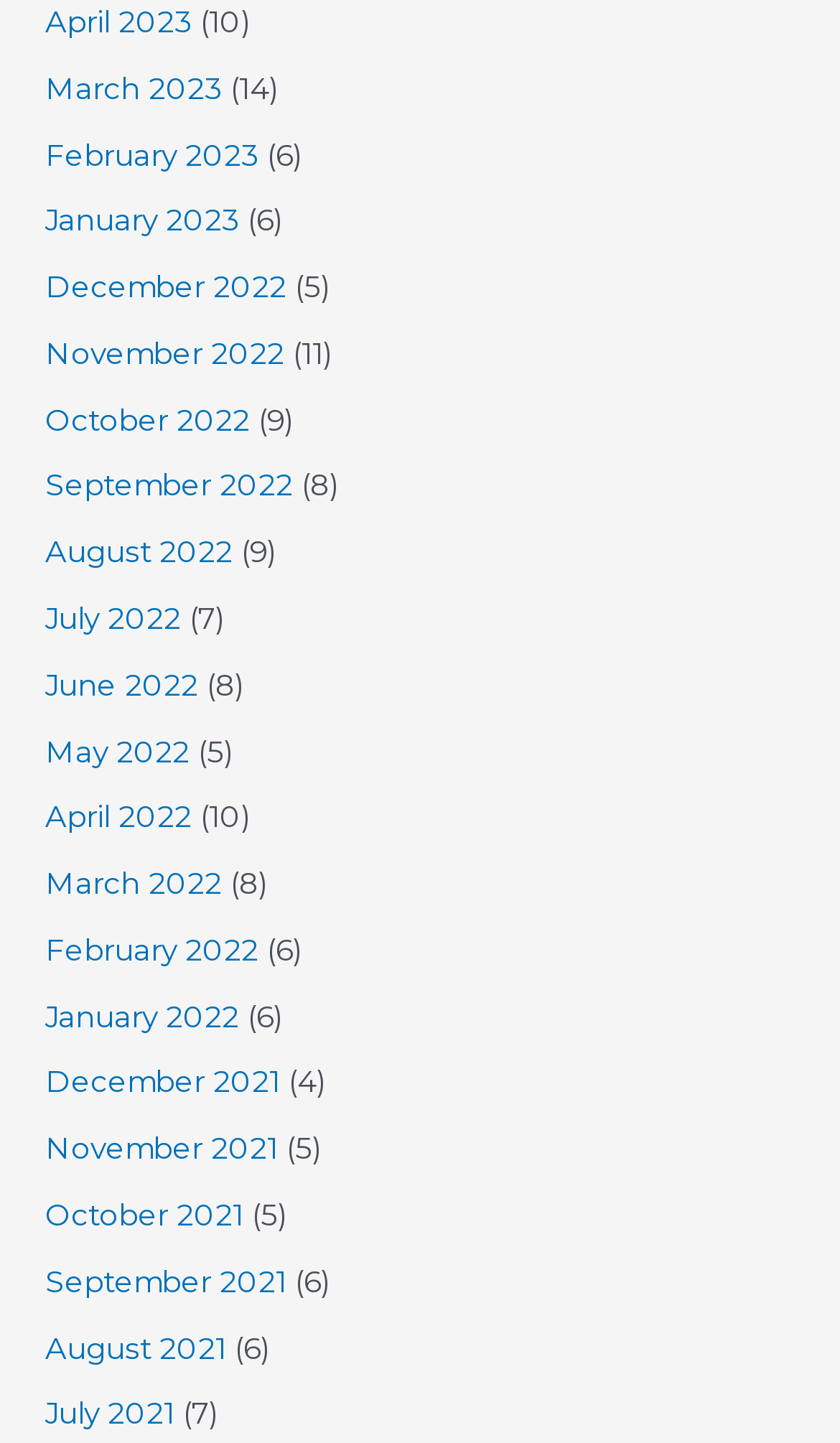Is there a month with no articles?
Using the image, provide a concise answer in one word or a short phrase.

No